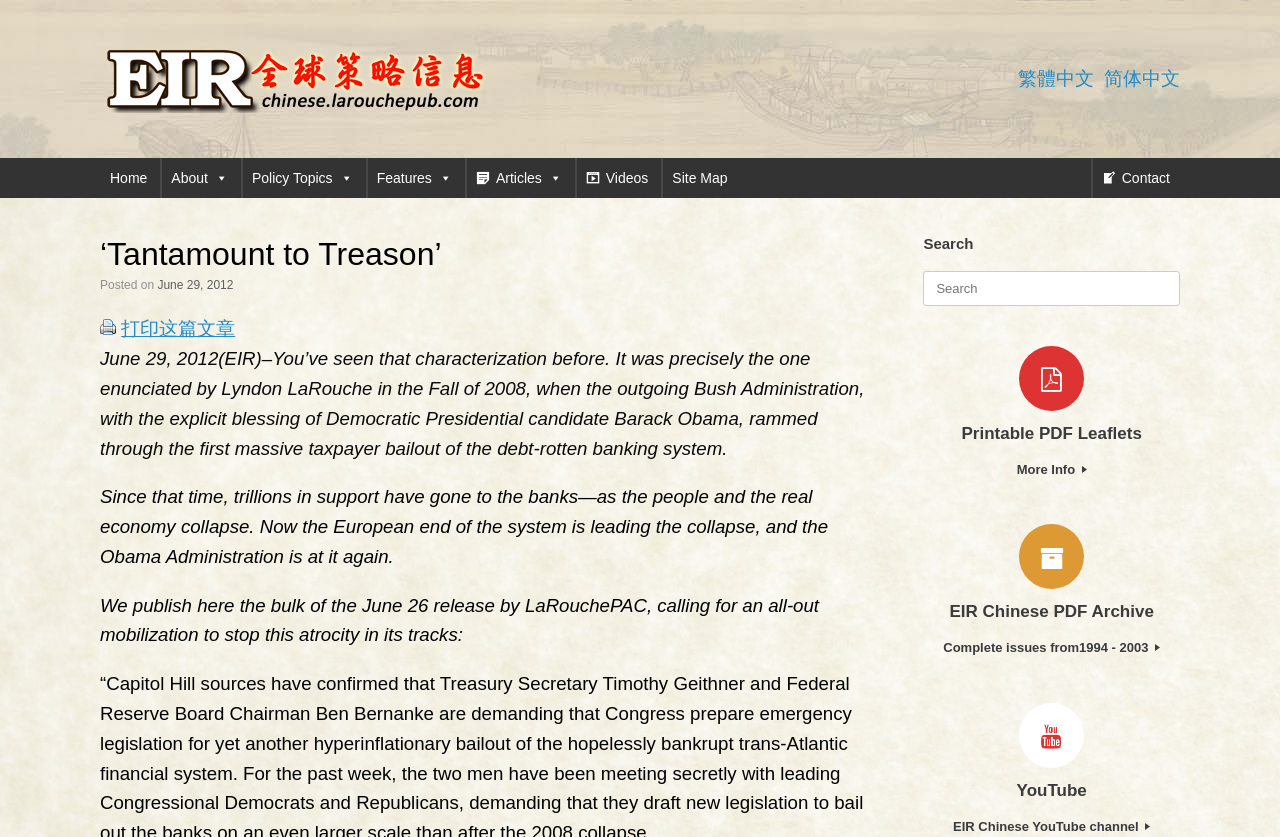What type of content is available on this website?
Provide a thorough and detailed answer to the question.

The website provides various types of content, including articles, videos, and PDF leaflets. This can be determined by looking at the links and headings on the webpage, such as 'Articles', 'Videos', and 'Printable PDF Leaflets'.